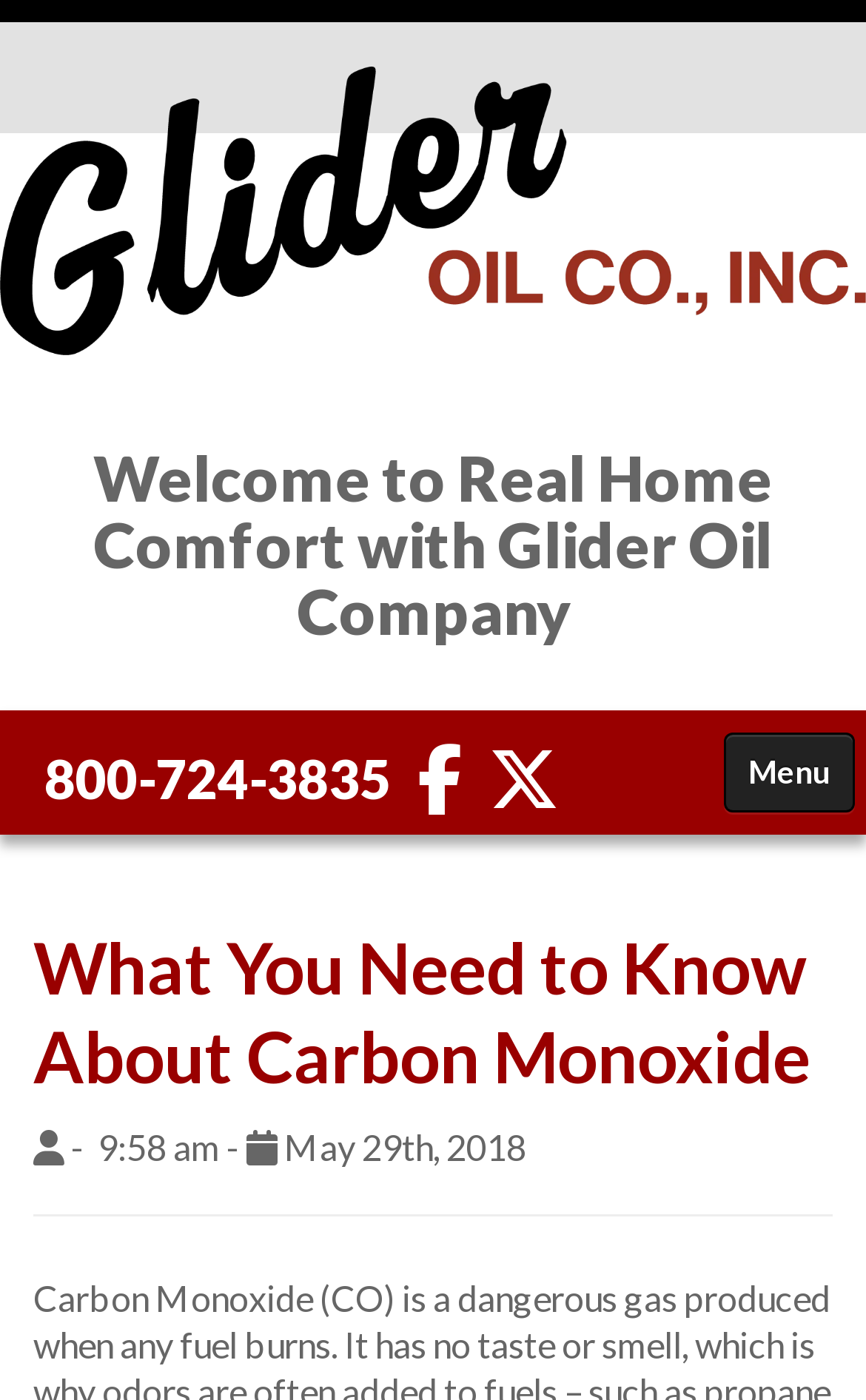Indicate the bounding box coordinates of the element that must be clicked to execute the instruction: "call the phone number". The coordinates should be given as four float numbers between 0 and 1, i.e., [left, top, right, bottom].

[0.051, 0.539, 0.451, 0.572]